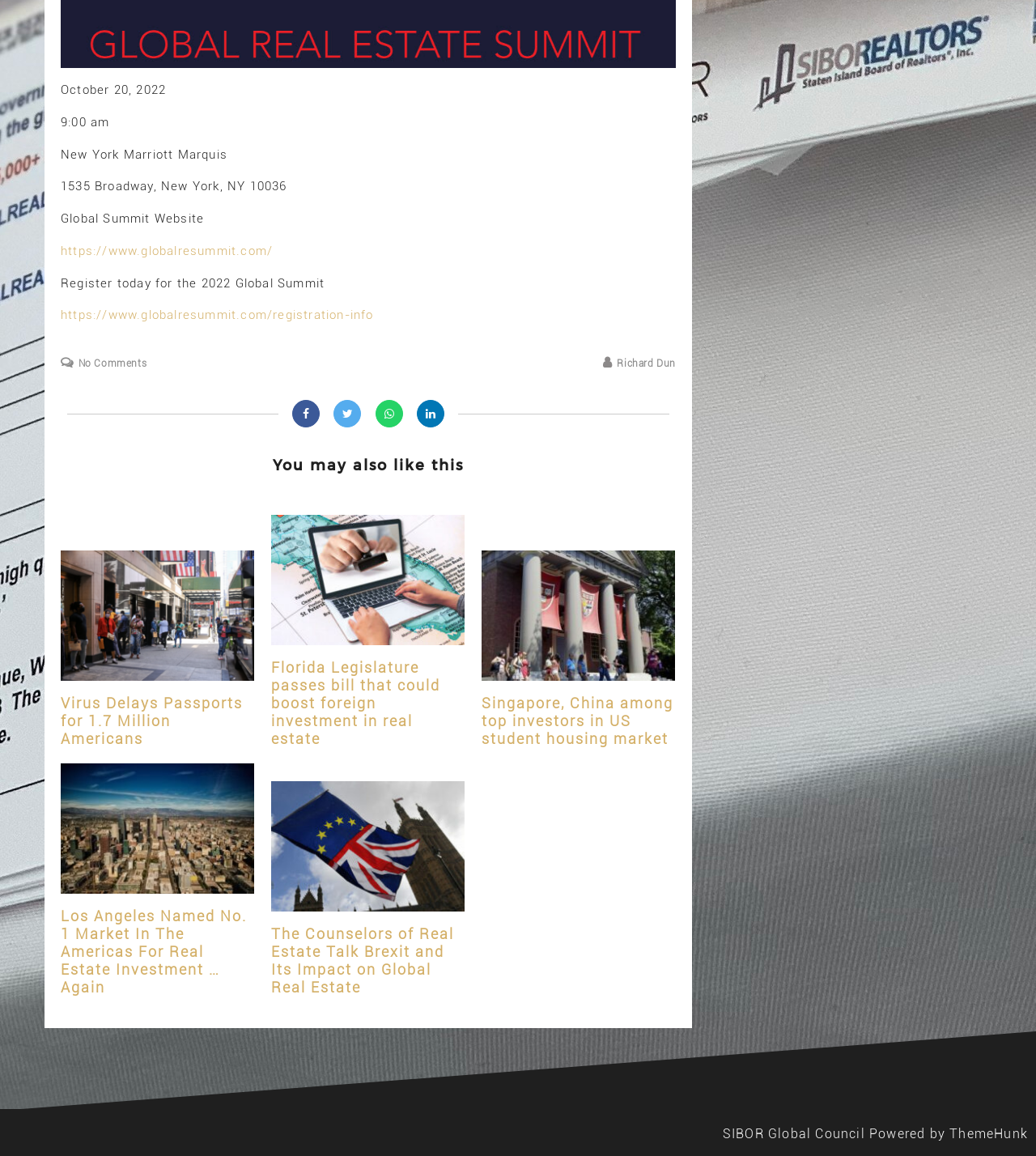Can you pinpoint the bounding box coordinates for the clickable element required for this instruction: "Register for the 2022 Global Summit"? The coordinates should be four float numbers between 0 and 1, i.e., [left, top, right, bottom].

[0.059, 0.266, 0.361, 0.279]